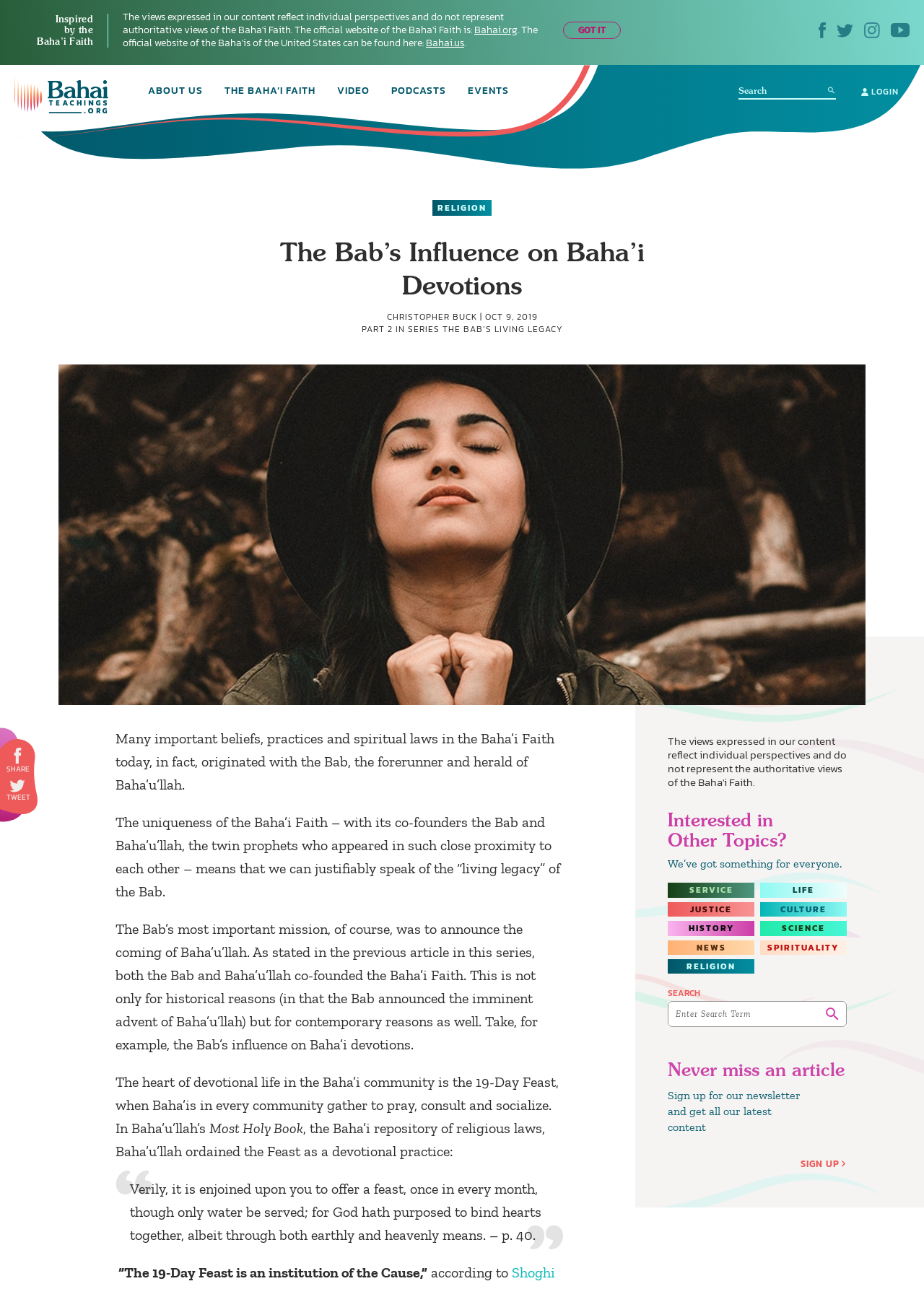Can you show the bounding box coordinates of the region to click on to complete the task described in the instruction: "Sign up for the newsletter"?

[0.866, 0.897, 0.92, 0.909]